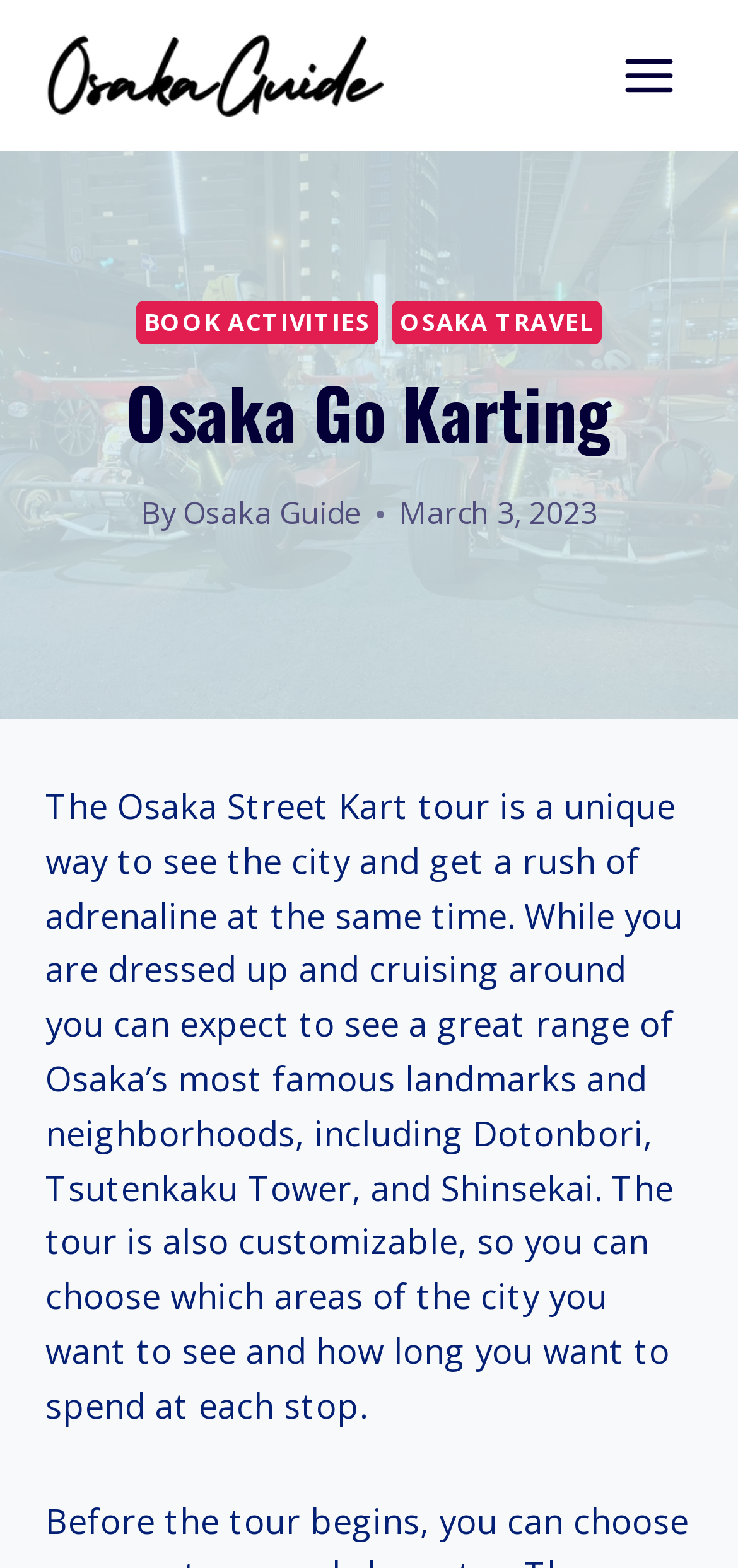Generate the text content of the main headline of the webpage.

Osaka Go Karting